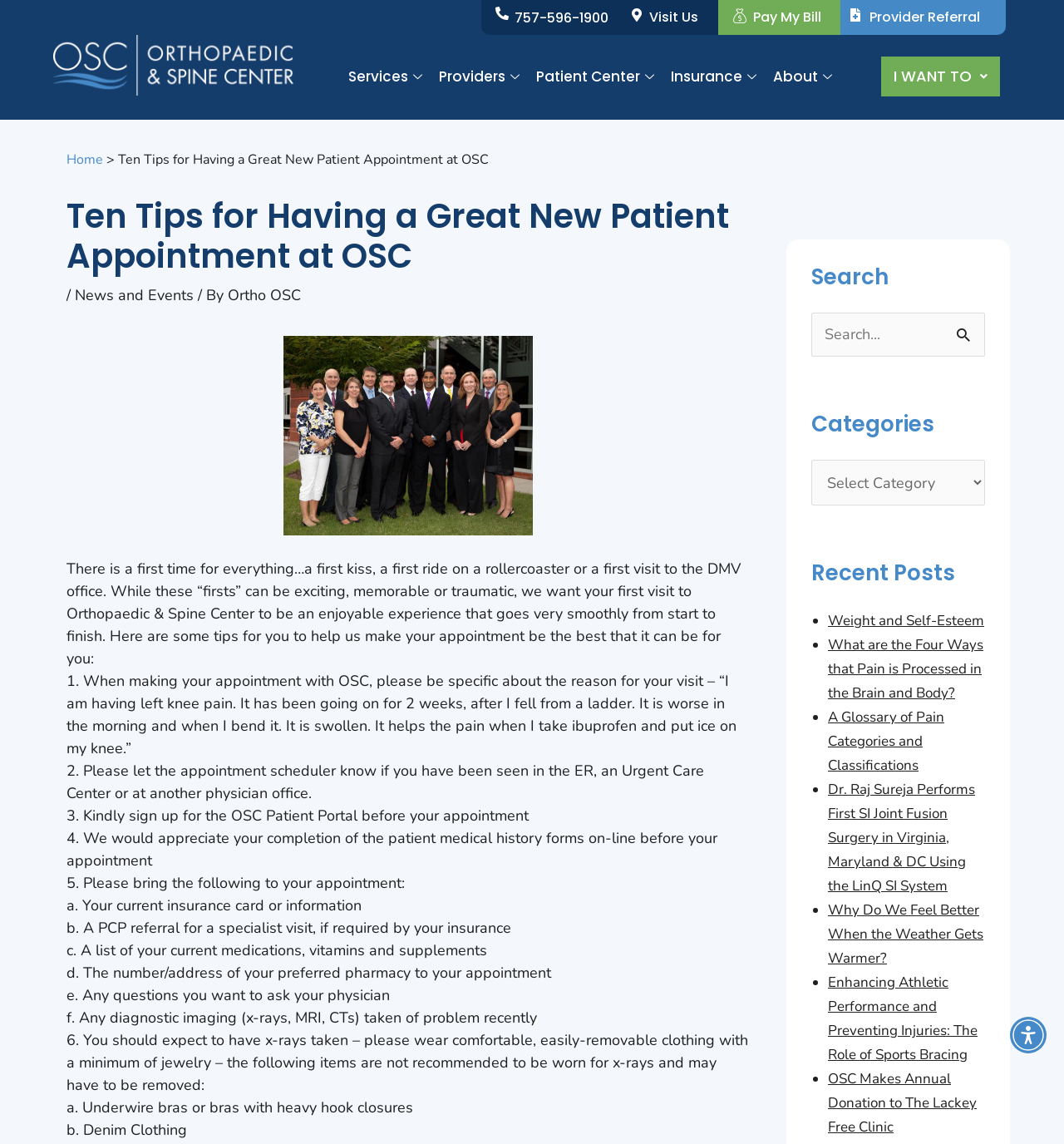Determine the bounding box coordinates of the clickable region to execute the instruction: "Call the phone number". The coordinates should be four float numbers between 0 and 1, denoted as [left, top, right, bottom].

[0.484, 0.007, 0.572, 0.024]